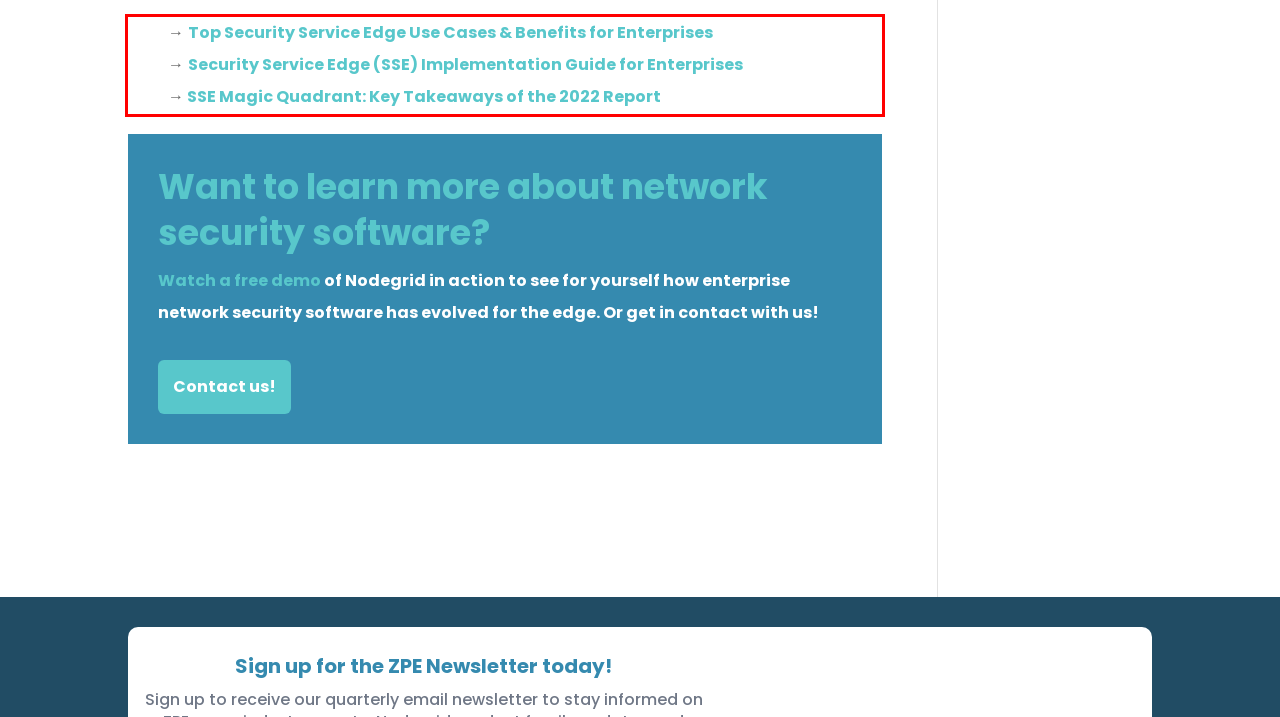You are given a webpage screenshot with a red bounding box around a UI element. Extract and generate the text inside this red bounding box.

→ Top Security Service Edge Use Cases & Benefits for Enterprises → Security Service Edge (SSE) Implementation Guide for Enterprises → SSE Magic Quadrant: Key Takeaways of the 2022 Report